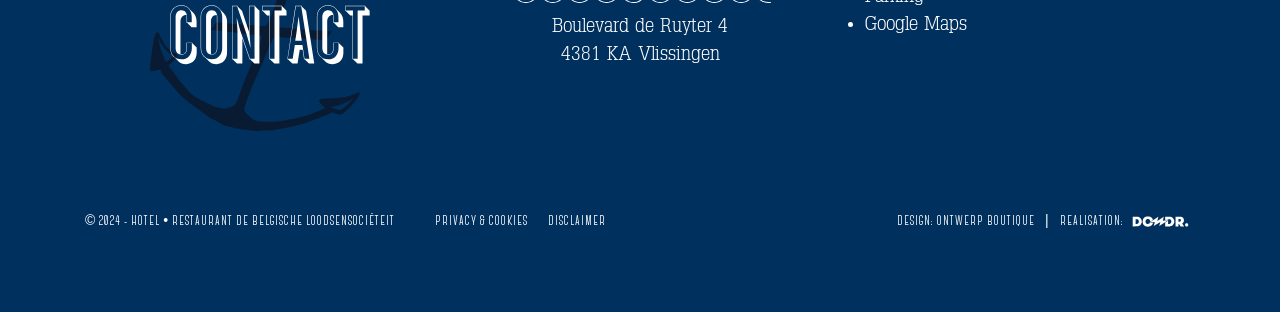Specify the bounding box coordinates (top-left x, top-left y, bottom-right x, bottom-right y) of the UI element in the screenshot that matches this description: Ontwerp Boutique

[0.732, 0.675, 0.809, 0.742]